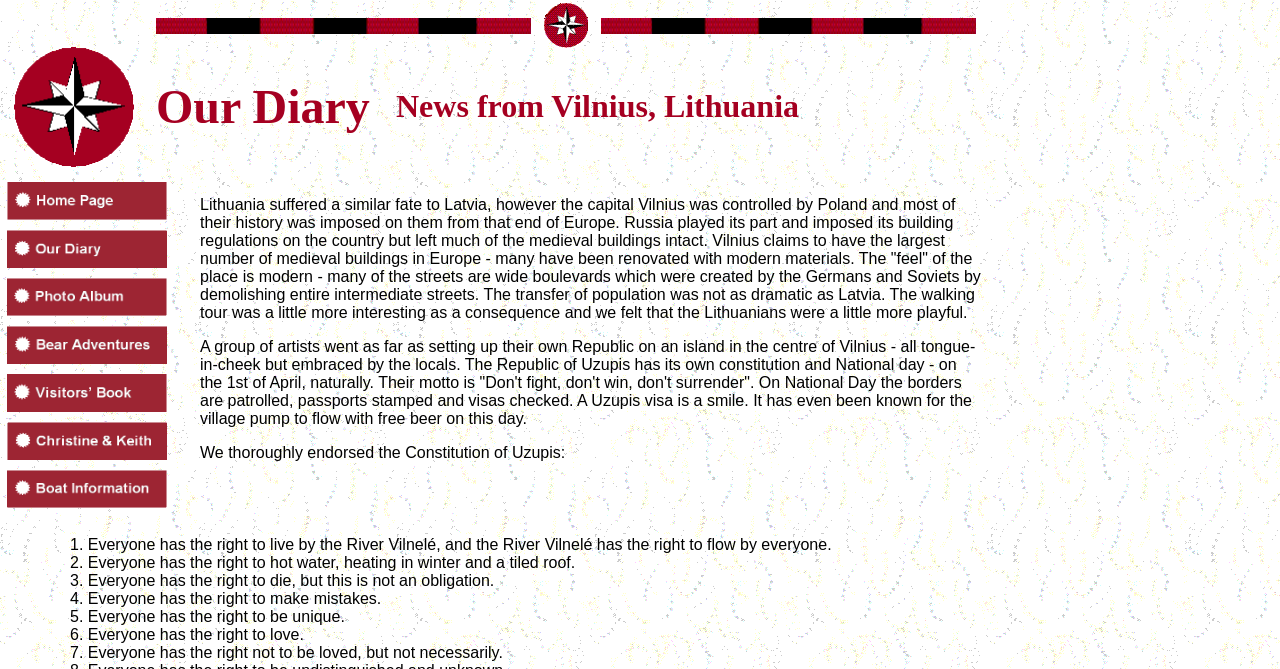How many images are in the first row of the table?
Using the image, provide a concise answer in one word or a short phrase.

1